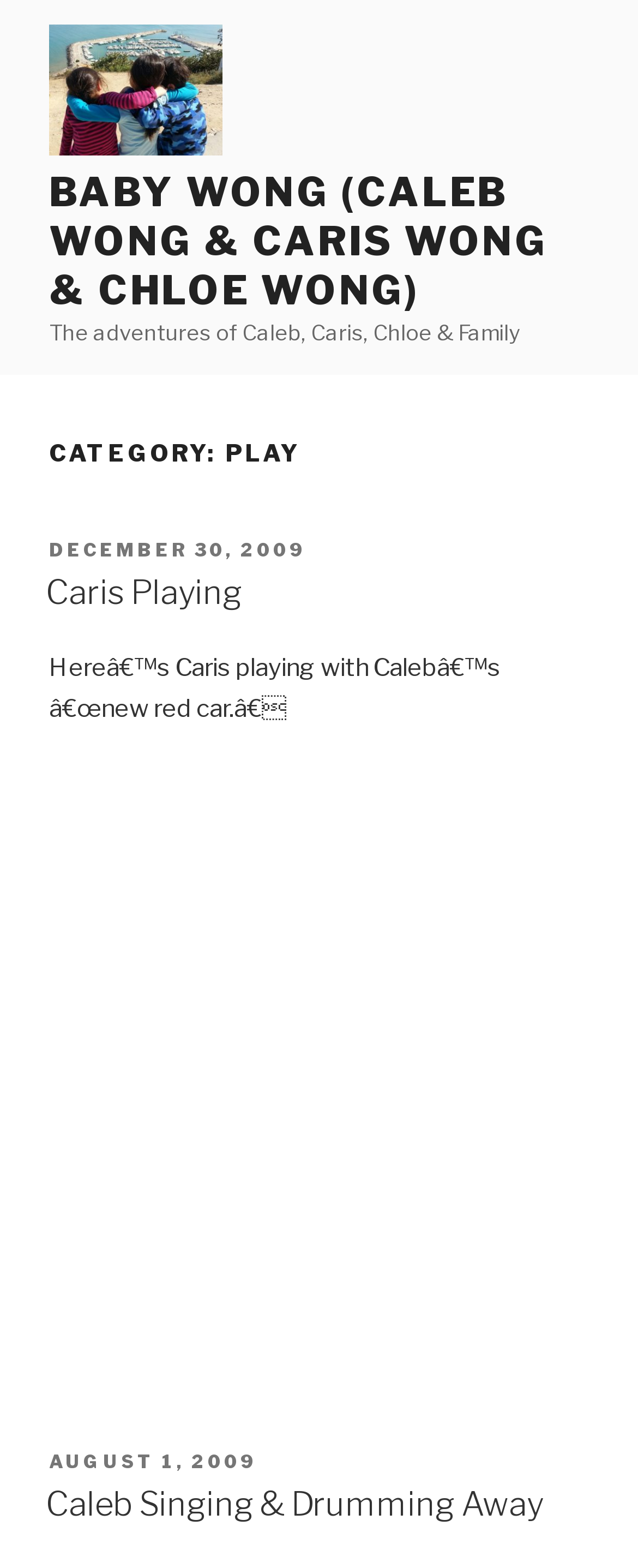Provide the bounding box coordinates of the HTML element this sentence describes: "Caleb Singing & Drumming Away". The bounding box coordinates consist of four float numbers between 0 and 1, i.e., [left, top, right, bottom].

[0.072, 0.946, 0.851, 0.972]